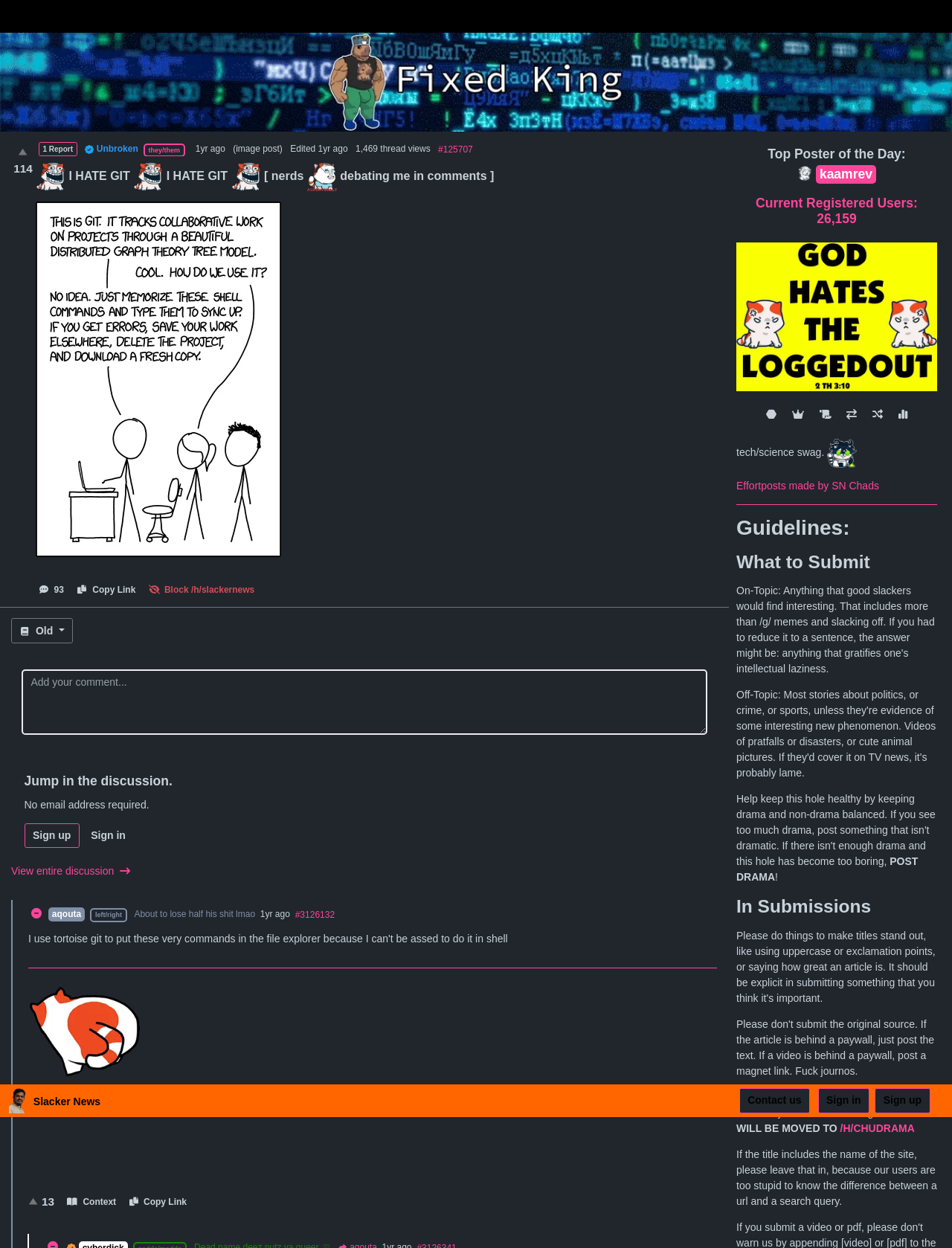Provide a comprehensive caption for the webpage.

This webpage appears to be a forum or discussion board, specifically focused on drama and gossip. At the top of the page, there are several links to different categories or subforums, including "Slacker News" and "Contact us", "Sign in", and "Sign up" buttons. 

Below these links, there are multiple posts or comments from various users, each with their own username, profile information, and comment text. The posts are arranged in a vertical list, with the most recent or relevant comments at the top. Each post includes the username, a brief description or title, and the comment text, which can include images, links, and emojis. Some posts also have additional information, such as the time posted, a "context" link, and a "copy link" button.

The comment text varies in content, but many appear to be humorous or sarcastic remarks about technology, programming, and internet culture. Some posts include images or GIFs, which are embedded directly into the comment. The tone of the comments is generally lighthearted and playful, with users joking and teasing each other.

Throughout the page, there are also various icons and symbols, such as emojis and font awesome icons, which add to the playful and humorous tone of the forum. Overall, the webpage appears to be a space for users to share their thoughts and opinions on various topics, with a focus on humor and entertainment.